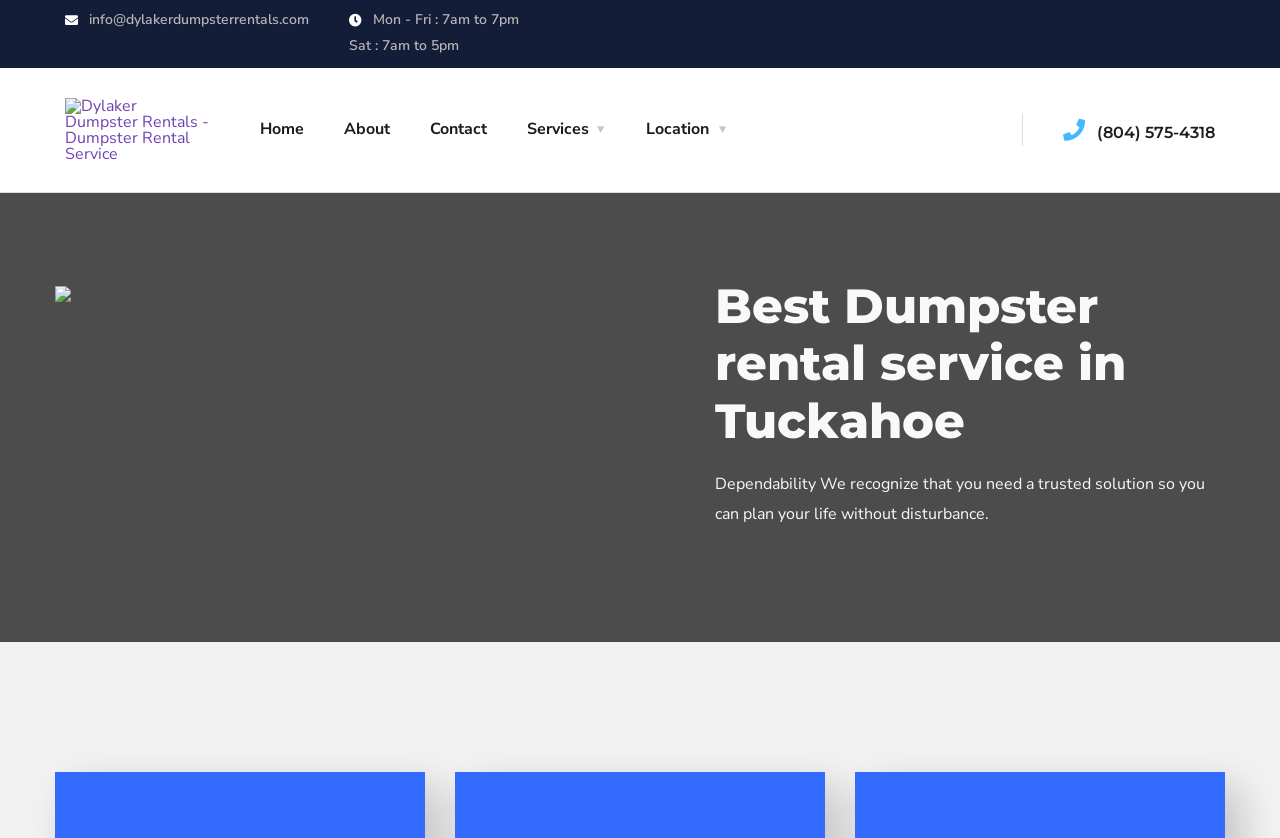Determine the coordinates of the bounding box for the clickable area needed to execute this instruction: "Click the 'Home' link".

[0.203, 0.095, 0.238, 0.214]